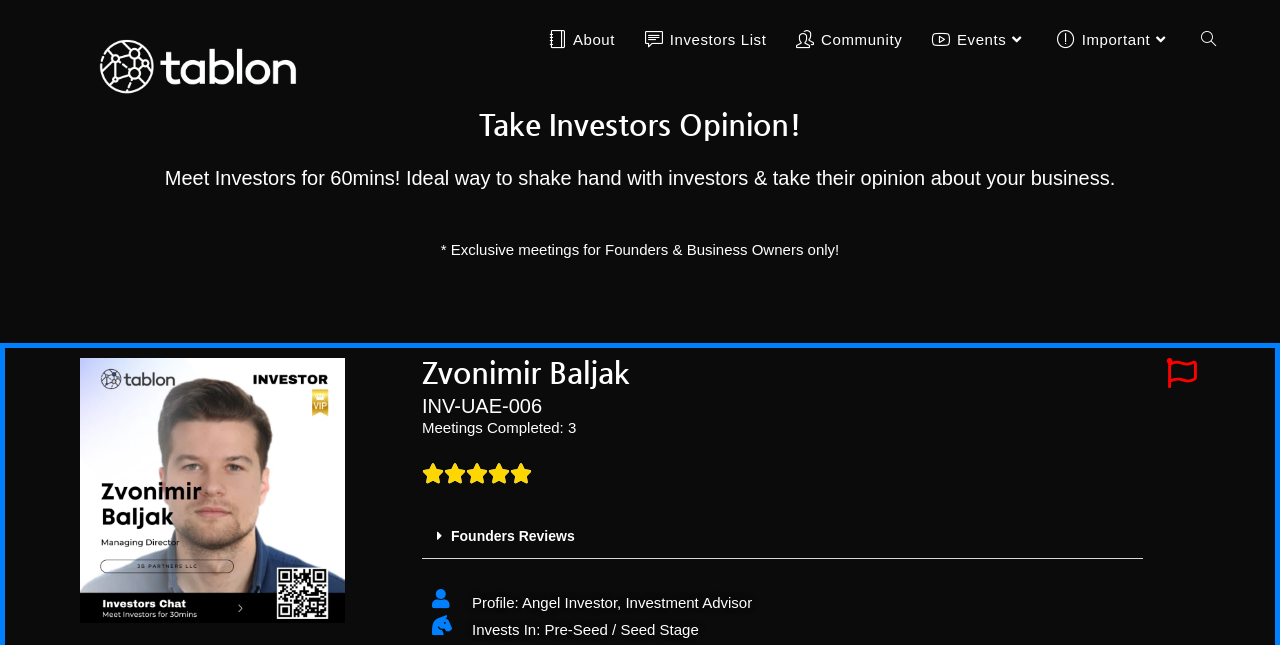Offer an extensive depiction of the webpage and its key elements.

The webpage appears to be a profile page for an investor, Zvonimir Baljak, on the Tablon B2B networking platform. At the top left, there is a logo image with the text "Tablon. No 1 B2B Networking in Dubai" and a link to the Tablon homepage. 

Below the logo, there is a navigation menu with five links: "About", "Investors List", "Community", "Events", and "Important". These links are aligned horizontally and take up the top section of the page.

The main content of the page is divided into two sections. On the left, there is a heading "Take Investors Opinion!" followed by a paragraph of text describing the benefits of meeting investors through Tablon. Below this, there is a static text "* Exclusive meetings for Founders & Business Owners only!".

On the right side of the page, there is a large image of Zvonimir Baljak, an investor, with a heading displaying his name. Below the image, there are several lines of text providing more information about him, including his investor ID, the number of meetings he has completed, and his rating. There is also a button labeled "Founders Reviews" that expands to reveal more content.

At the bottom of the page, there are two lines of text providing more details about Zvonimir Baljak's profile, including his role as an angel investor and investment advisor, and the stages of investments he is interested in.